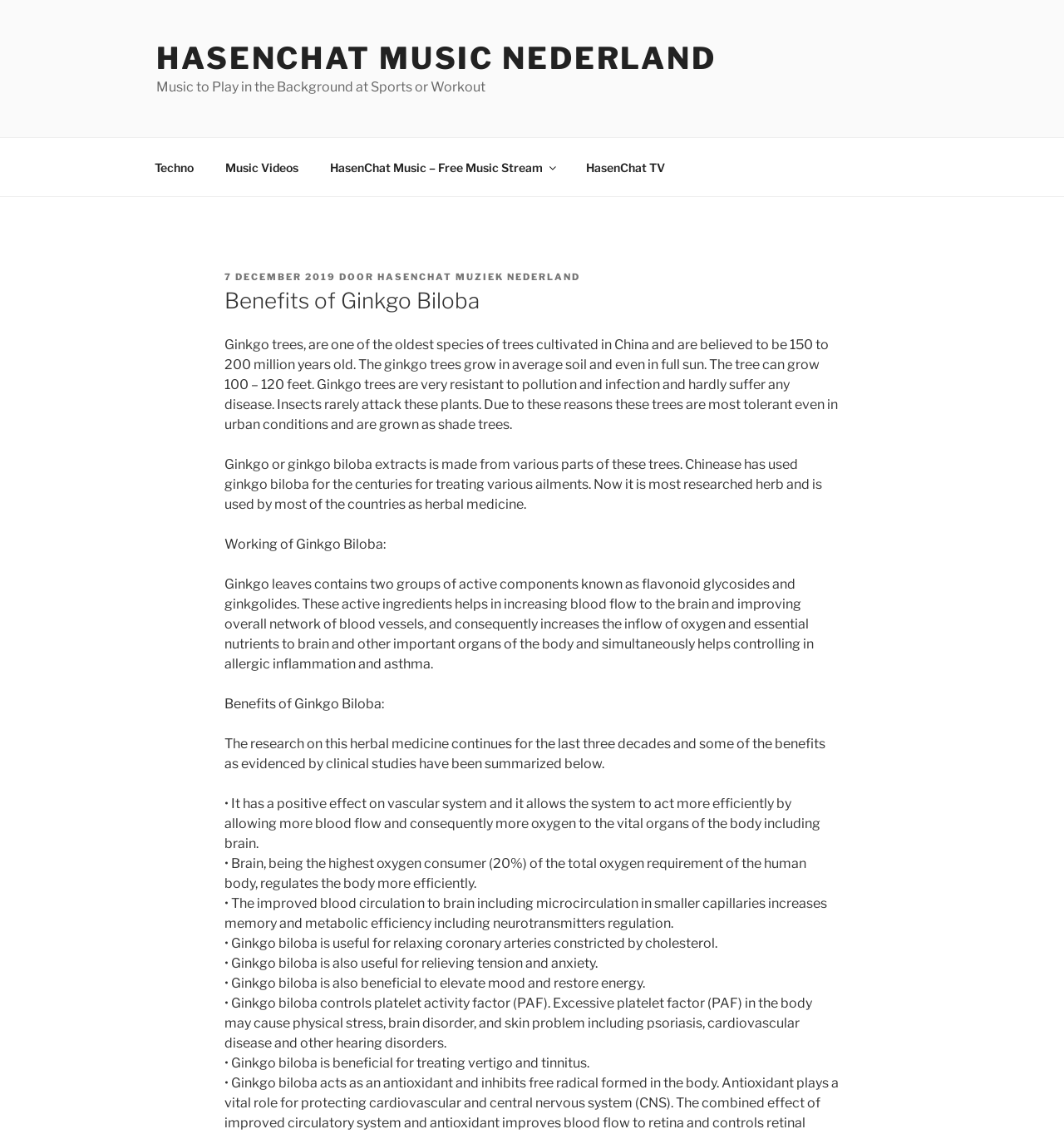Describe all significant elements and features of the webpage.

The webpage is about the benefits of Ginkgo Biloba, a herbal medicine. At the top, there is a link to "HASENCHAT MUSIC NEDERLAND" and a static text "Music to Play in the Background at Sports or Workout". Below this, there is a navigation menu with links to "Techno", "Music Videos", "HasenChat Music – Free Music Stream", and "HasenChat TV".

On the left side, there is a header section with a posted date "7 DECEMBER 2019" and a link to the author "HASENCHAT MUZIEK NEDERLAND". The main content of the webpage is divided into several sections. The first section has a heading "Benefits of Ginkgo Biloba" and a paragraph of text describing the Ginkgo trees, their characteristics, and their tolerance to pollution and infection.

The next section describes the extracts made from Ginkgo trees and their use in traditional Chinese medicine. Following this, there is a section explaining the working of Ginkgo Biloba, including the active components and their effects on blood flow and oxygen supply to the brain and other organs.

The subsequent sections list the benefits of Ginkgo Biloba, including its positive effects on the vascular system, brain function, memory, and metabolic efficiency. It also mentions its usefulness in relaxing coronary arteries, relieving tension and anxiety, elevating mood, and controlling platelet activity factor. Finally, it notes the benefits of Ginkgo Biloba in treating vertigo and tinnitus.